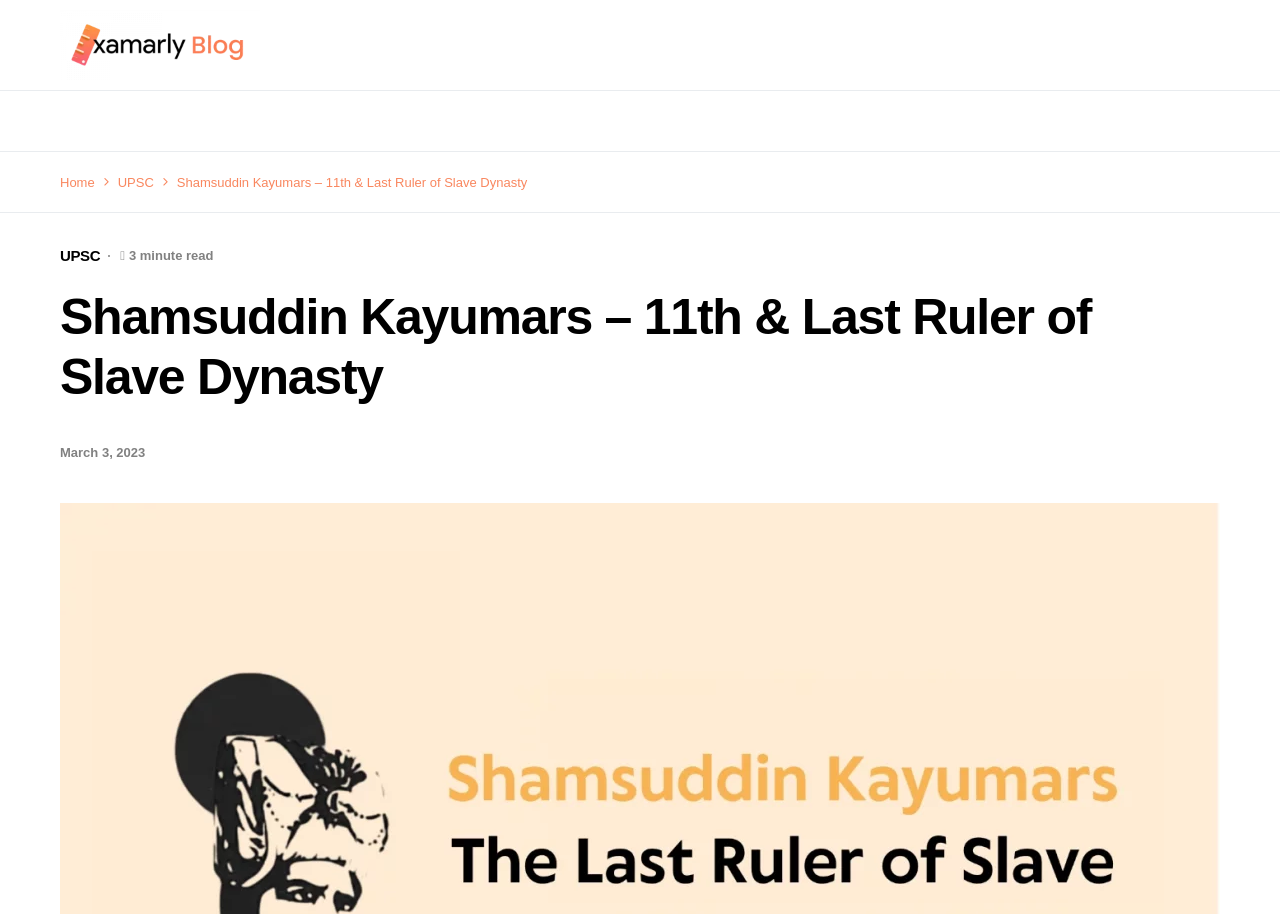Look at the image and answer the question in detail:
When was the content on this webpage last updated?

The webpage has a text that reads 'March 3, 2023', which indicates the date when the content on this webpage was last updated.